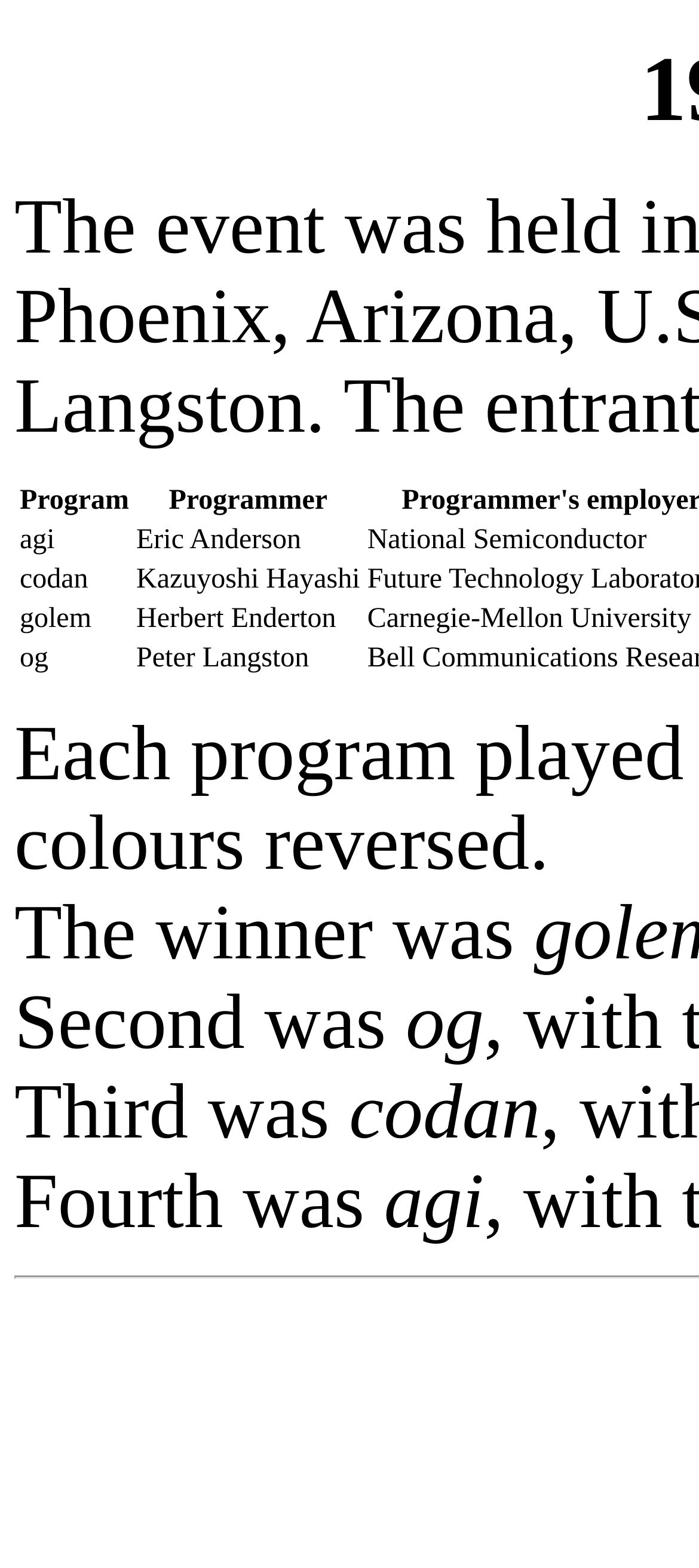Summarize the contents and layout of the webpage in detail.

This webpage appears to be a summary of past events related to Computer Go, specifically the Usenix 1987 event. The page is divided into two main sections. 

At the top, there is a table with two columns, labeled "Program" and "Programmer". The table contains four rows, each listing a program and its corresponding programmer. The programs listed are "agi", "codan", "golem", and "og", and their programmers are "Eric Anderson", "Kazuyoshi Hayashi", "Herbert Enderton", and "Peter Langston", respectively.

Below the table, there are four lines of text that summarize the ranking of the programs in the event. The winner was "og", followed by "codan" in second place, then "agi" in third place, and finally "golem" in fourth place.